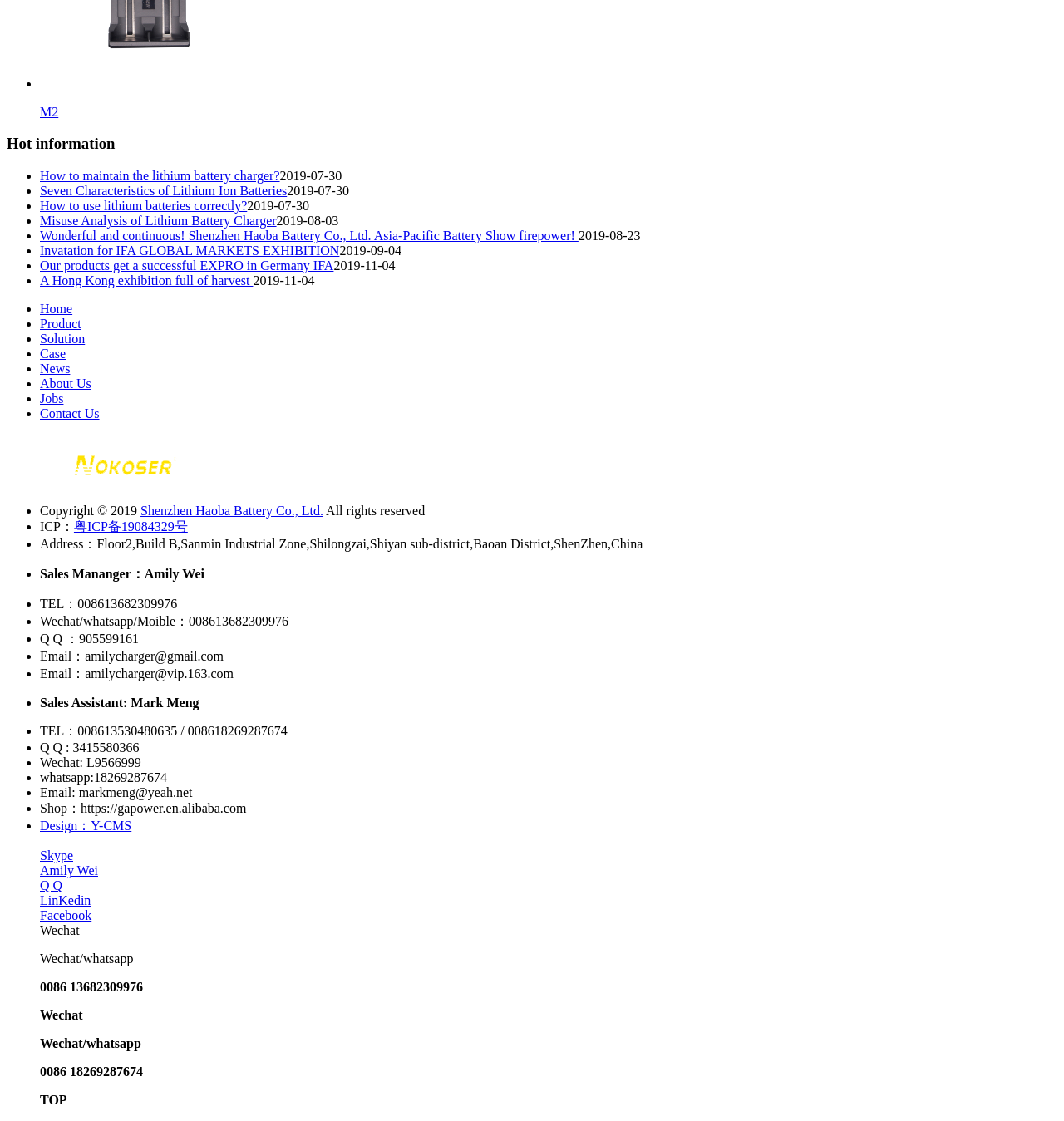Please find the bounding box coordinates of the element that must be clicked to perform the given instruction: "Click on 'Home' link". The coordinates should be four float numbers from 0 to 1, i.e., [left, top, right, bottom].

[0.038, 0.269, 0.068, 0.282]